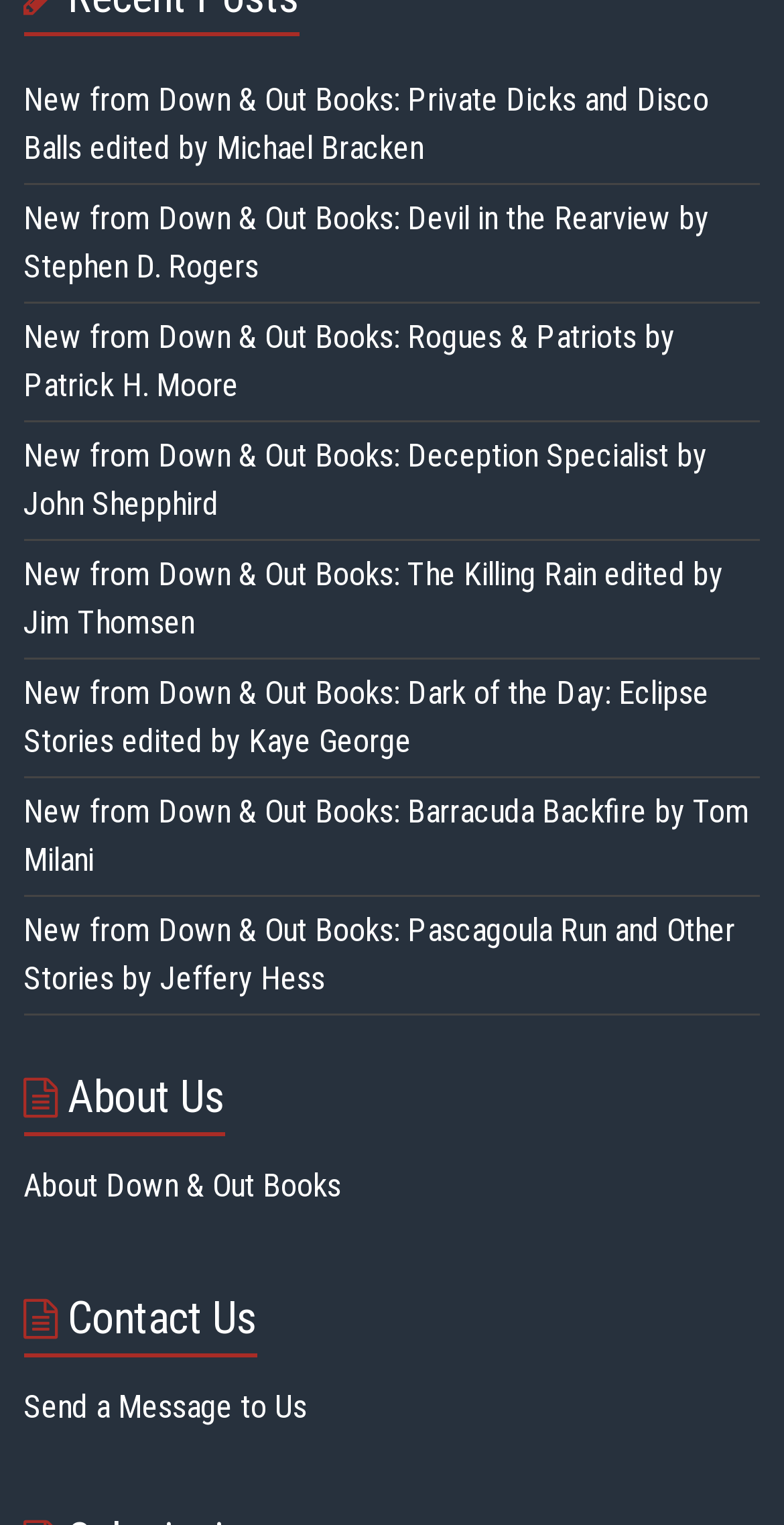Please provide the bounding box coordinates for the UI element as described: "Send a Message to Us". The coordinates must be four floats between 0 and 1, represented as [left, top, right, bottom].

[0.03, 0.91, 0.392, 0.935]